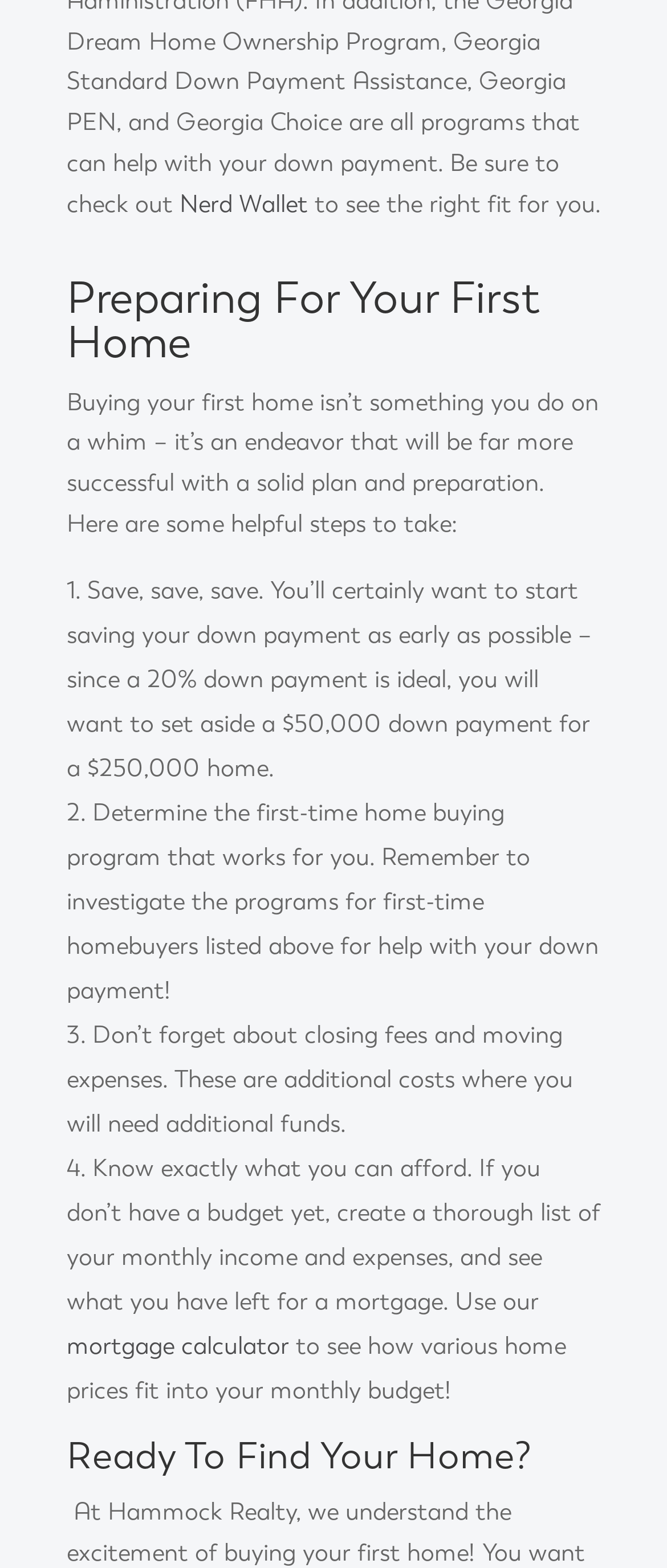Given the element description "Nerd Wallet", identify the bounding box of the corresponding UI element.

[0.269, 0.121, 0.462, 0.139]